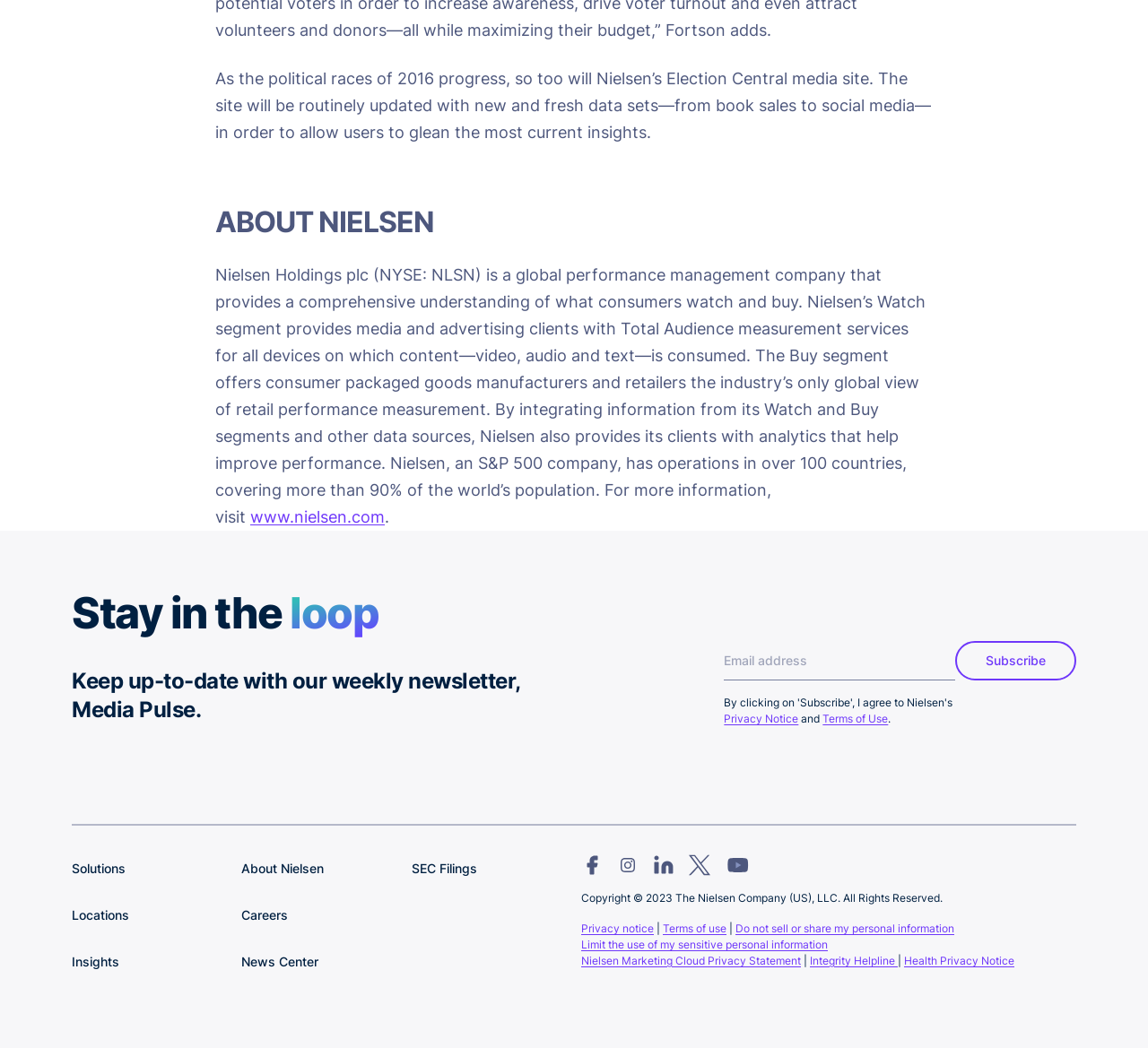Identify the bounding box coordinates of the area you need to click to perform the following instruction: "Read the Privacy Notice".

[0.506, 0.879, 0.57, 0.892]